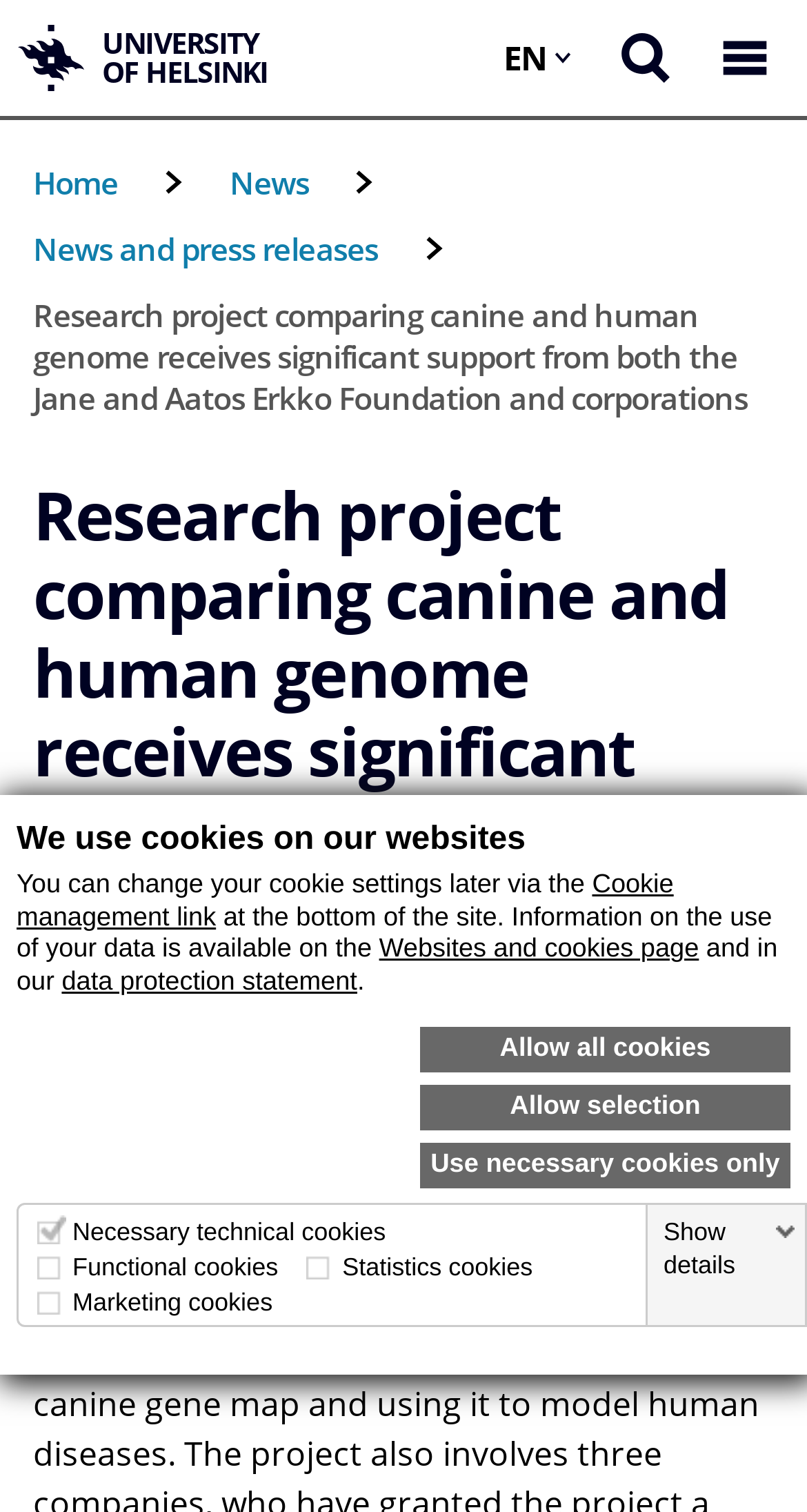Please find the bounding box coordinates of the element that must be clicked to perform the given instruction: "Open the language menu". The coordinates should be four float numbers from 0 to 1, i.e., [left, top, right, bottom].

[0.598, 0.0, 0.733, 0.077]